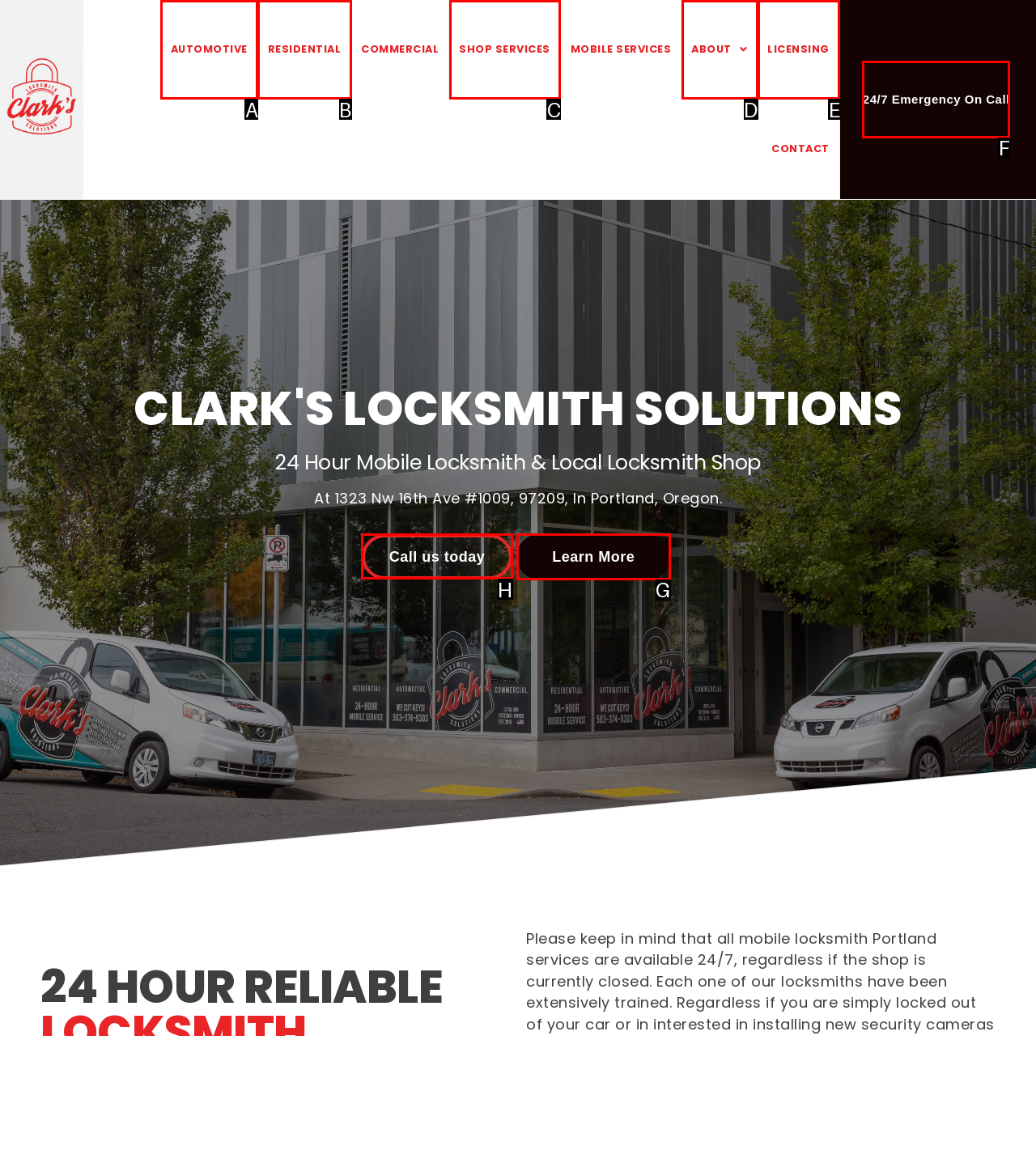Point out the HTML element I should click to achieve the following: Learn more about the locksmith services Reply with the letter of the selected element.

G